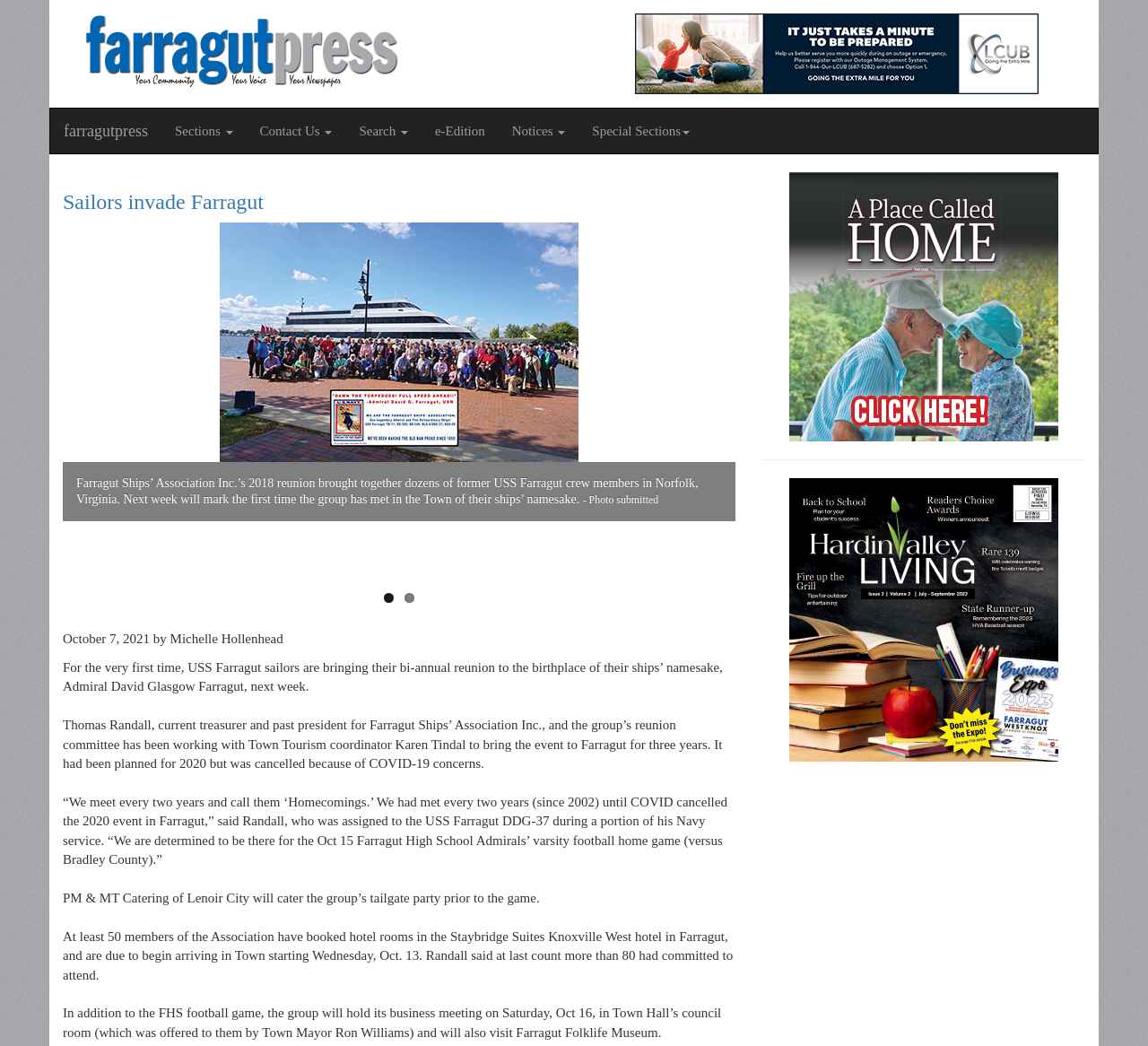Locate the bounding box coordinates of the clickable region to complete the following instruction: "Go to the next page."

[0.648, 0.365, 0.68, 0.399]